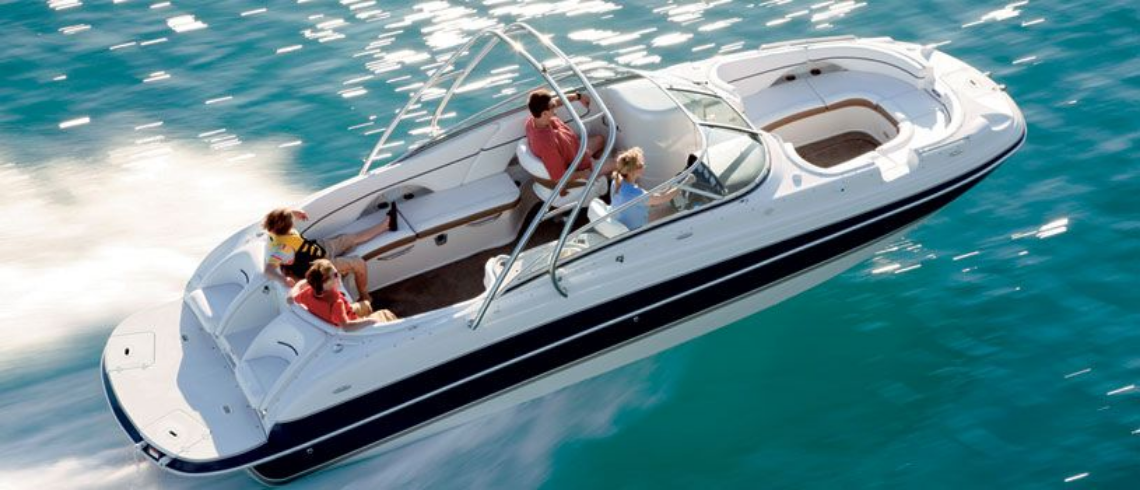Reply to the question below using a single word or brief phrase:
How many people are on the boat?

Four